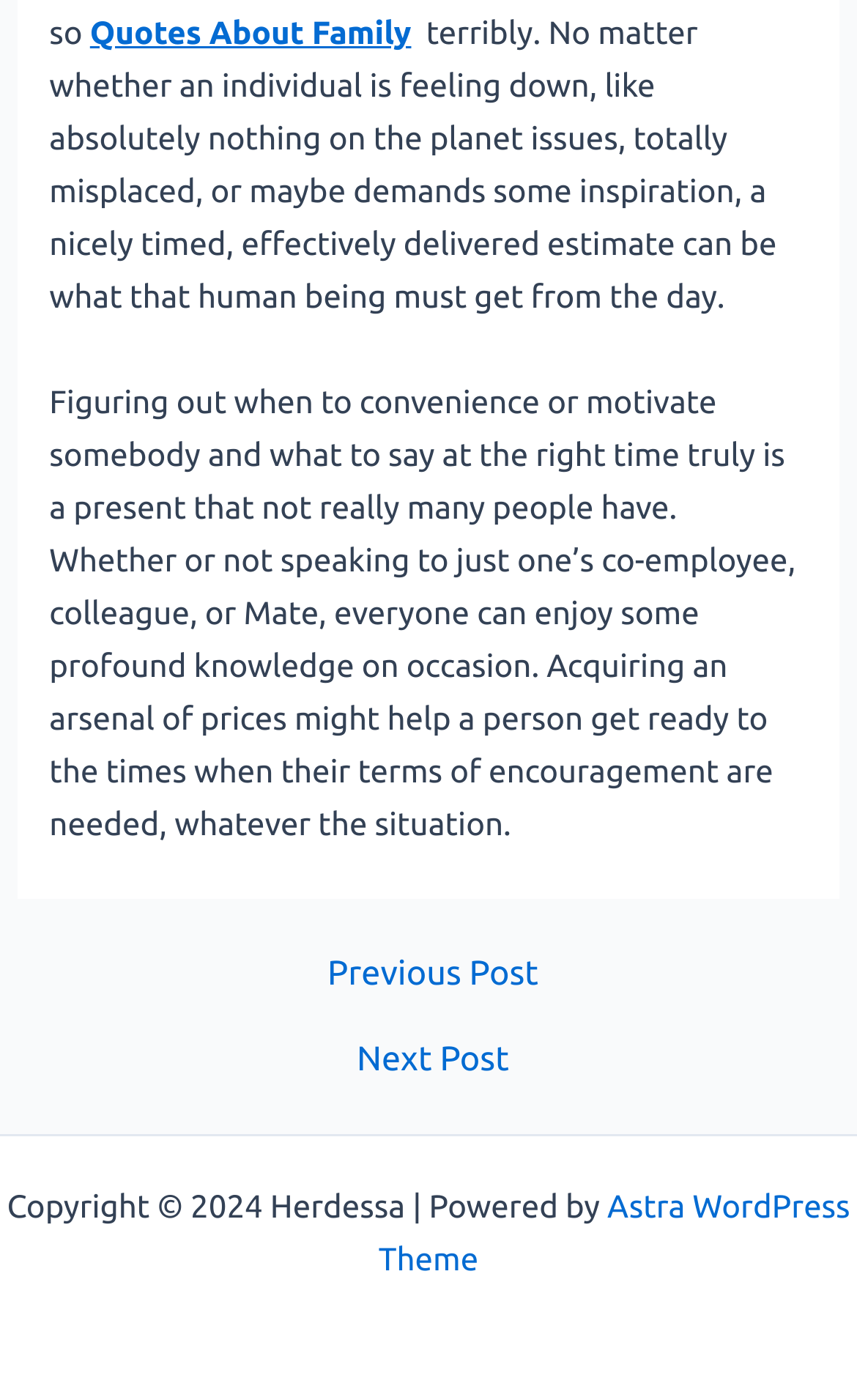Respond with a single word or phrase to the following question:
How many navigation links are available?

Two